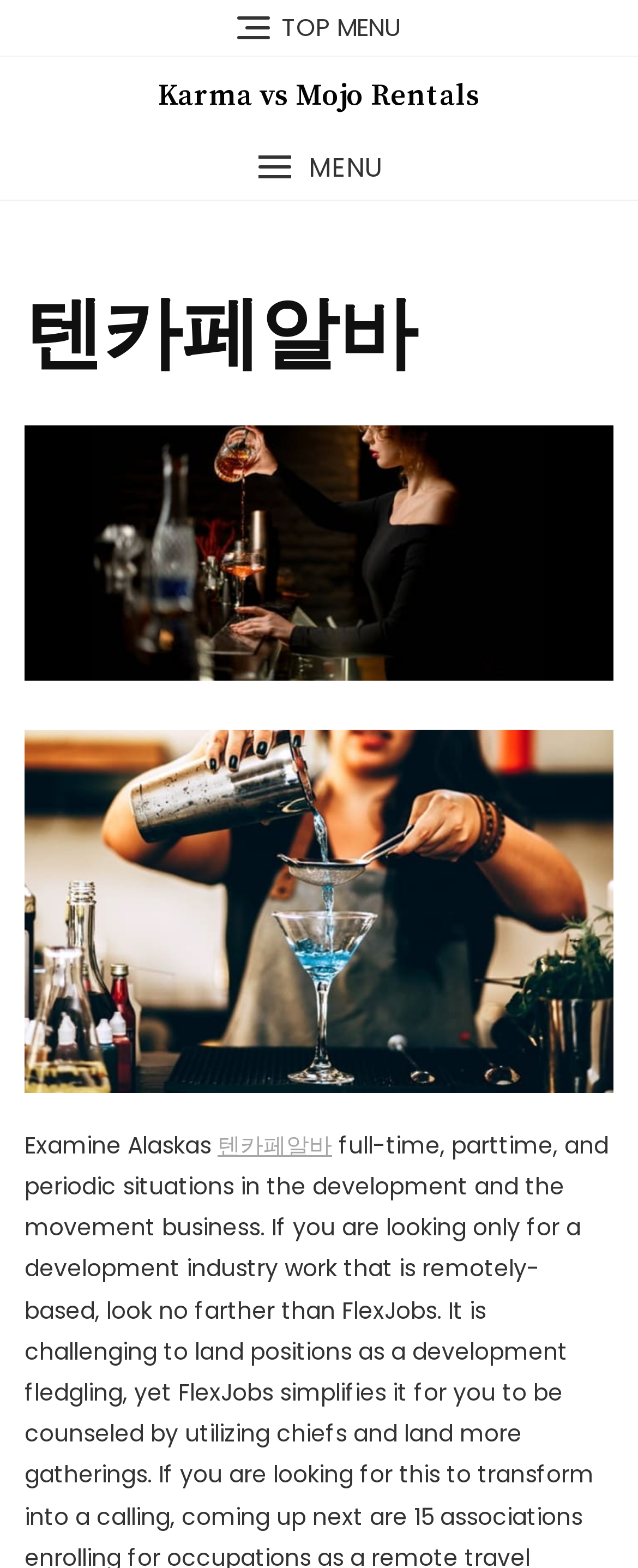What type of content is available on the webpage?
Using the picture, provide a one-word or short phrase answer.

Job listings